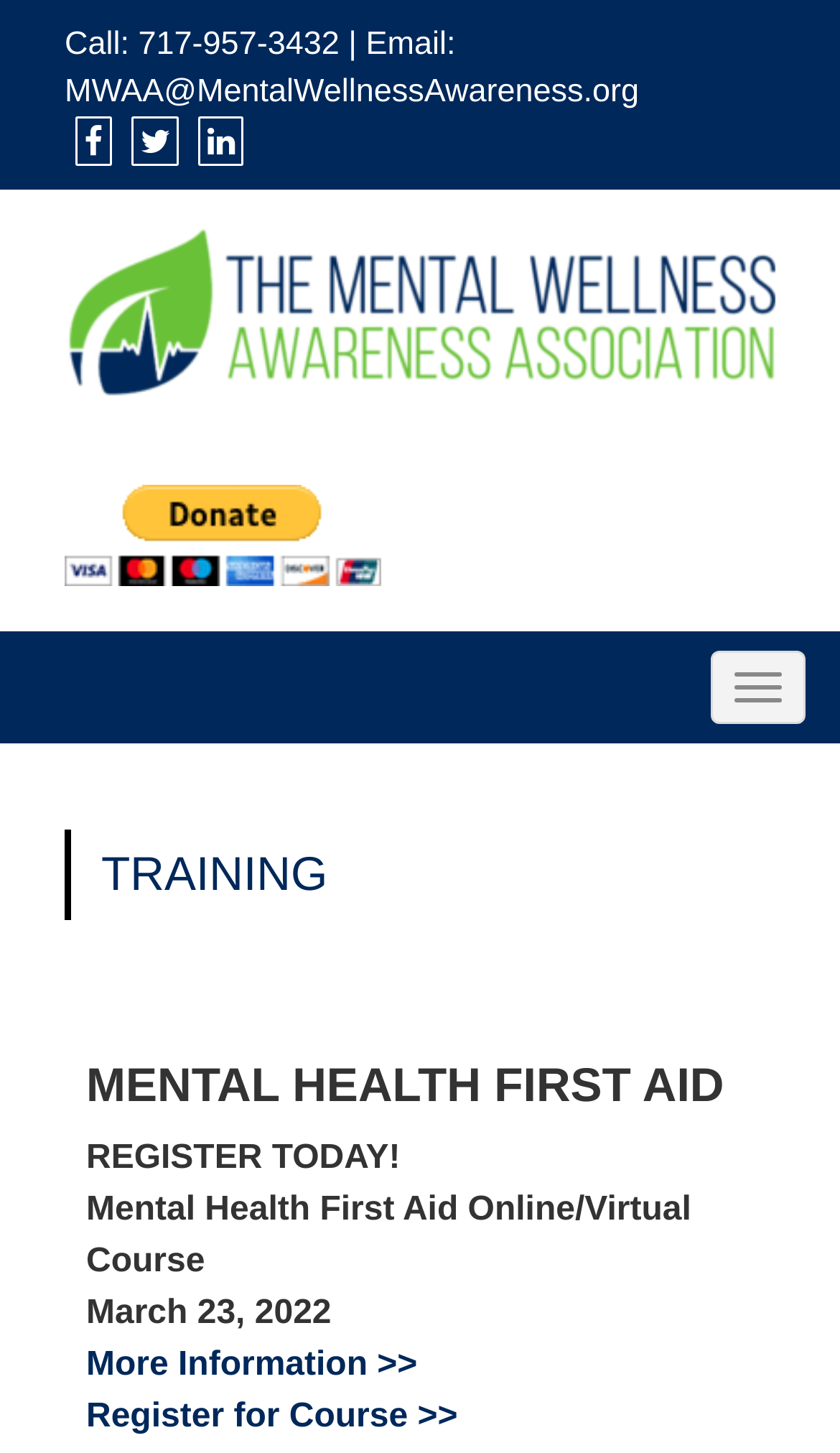Please answer the following question using a single word or phrase: 
What is the name of the online course?

Mental Health First Aid Online/Virtual Course